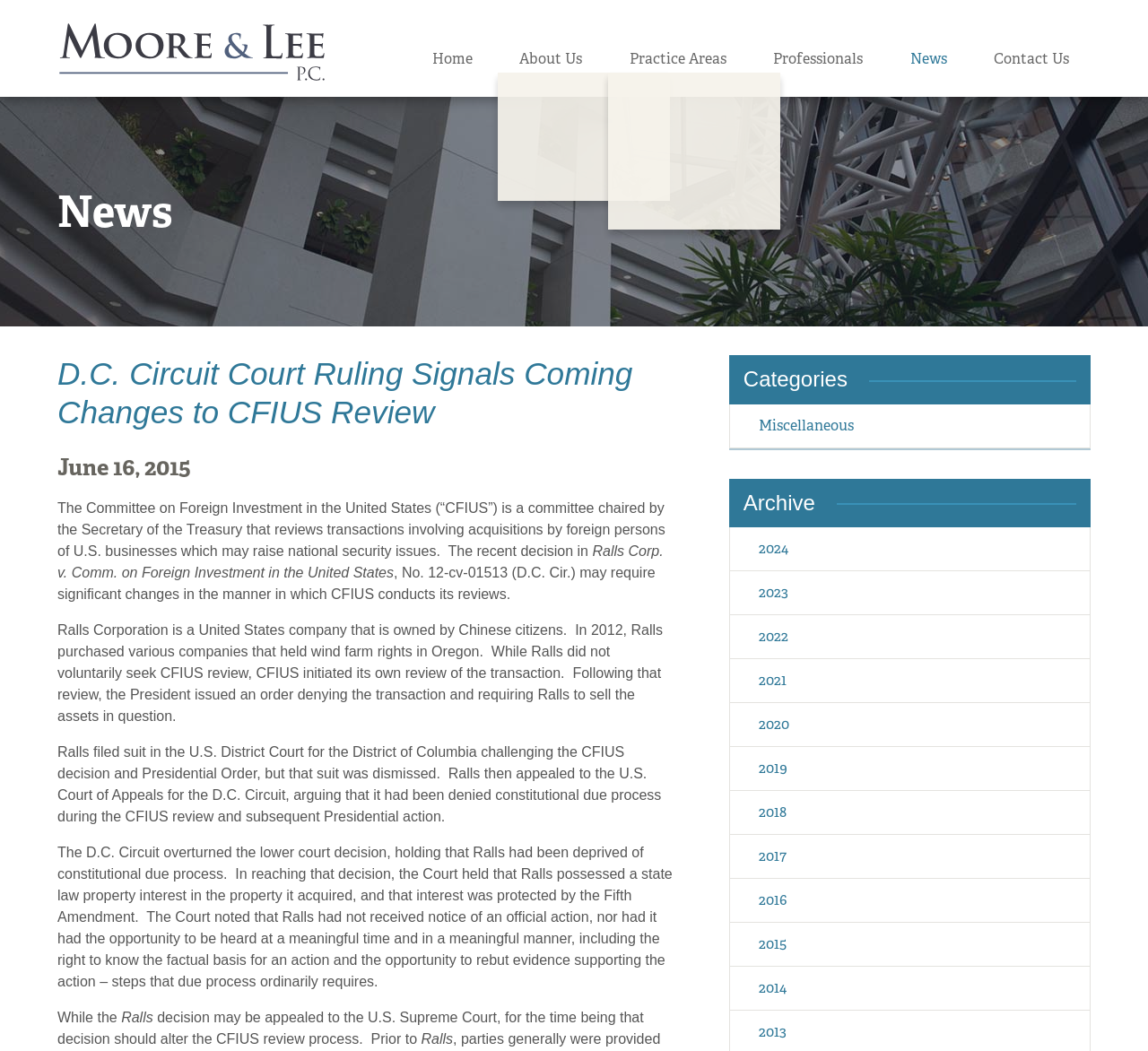Please determine the bounding box coordinates for the element that should be clicked to follow these instructions: "Contact the company".

[0.847, 0.037, 0.95, 0.073]